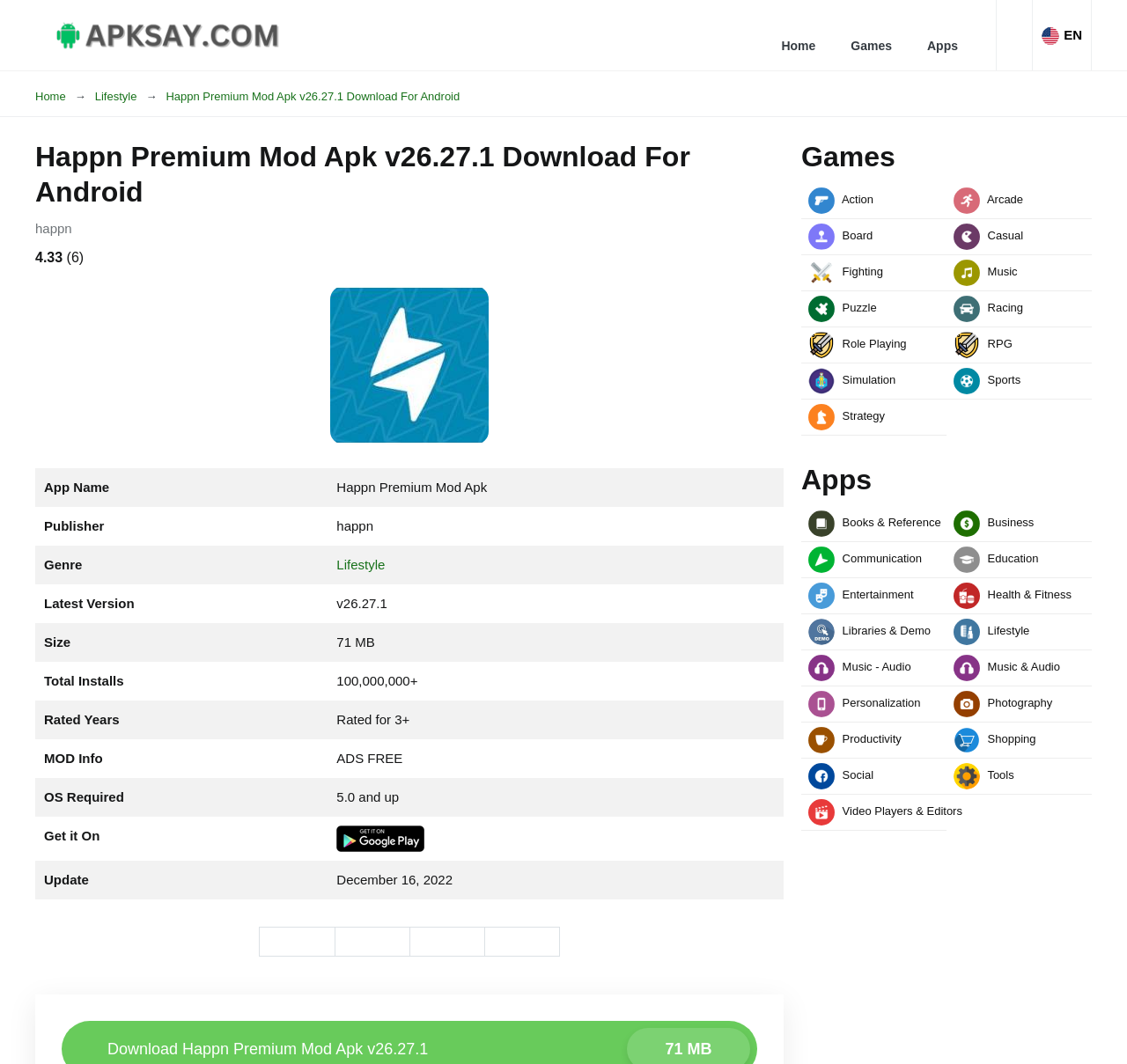Answer succinctly with a single word or phrase:
What is the name of the app?

Happn Premium Mod Apk